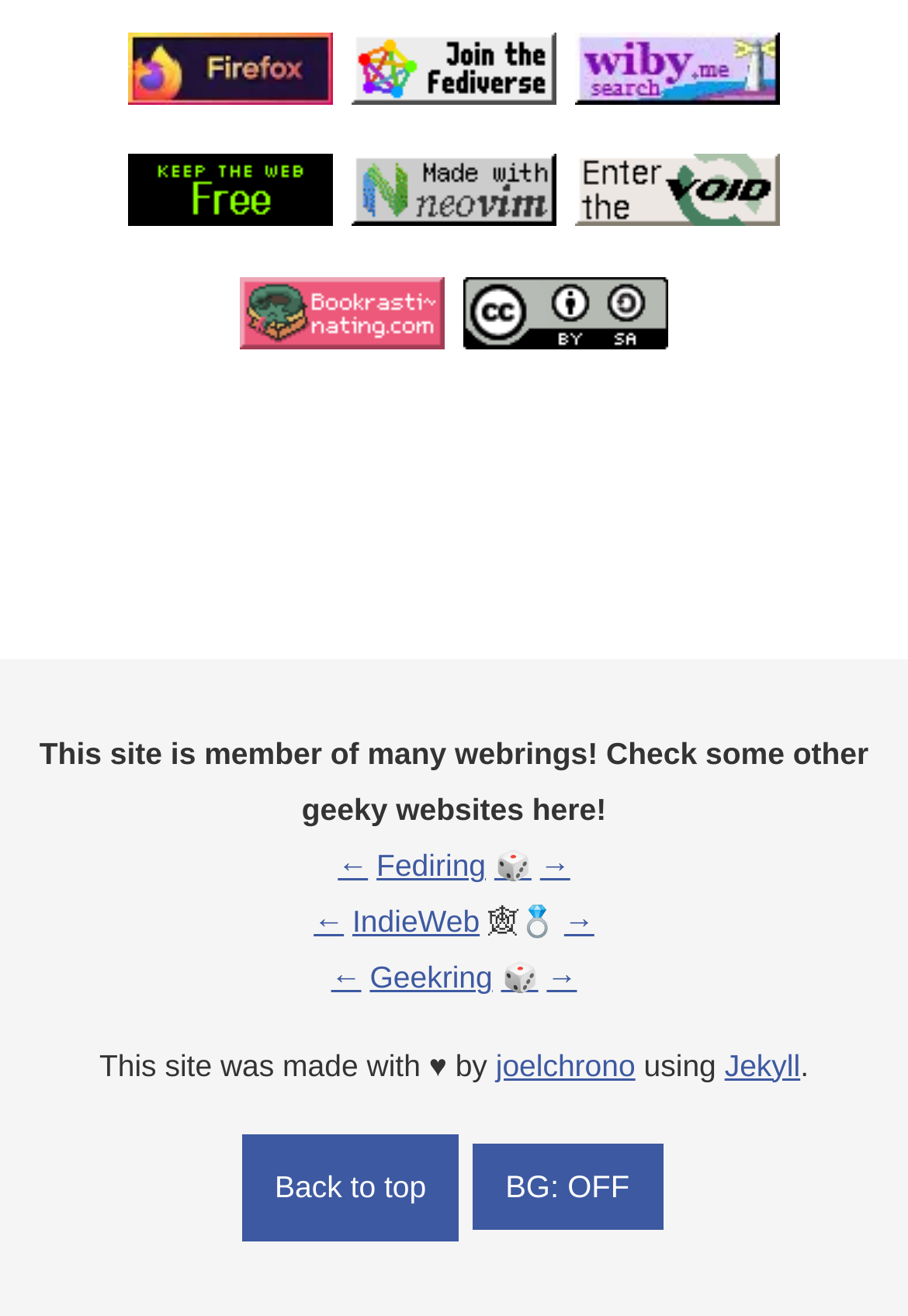What is the purpose of the button at the bottom of the webpage?
Look at the screenshot and respond with a single word or phrase.

Toggle background